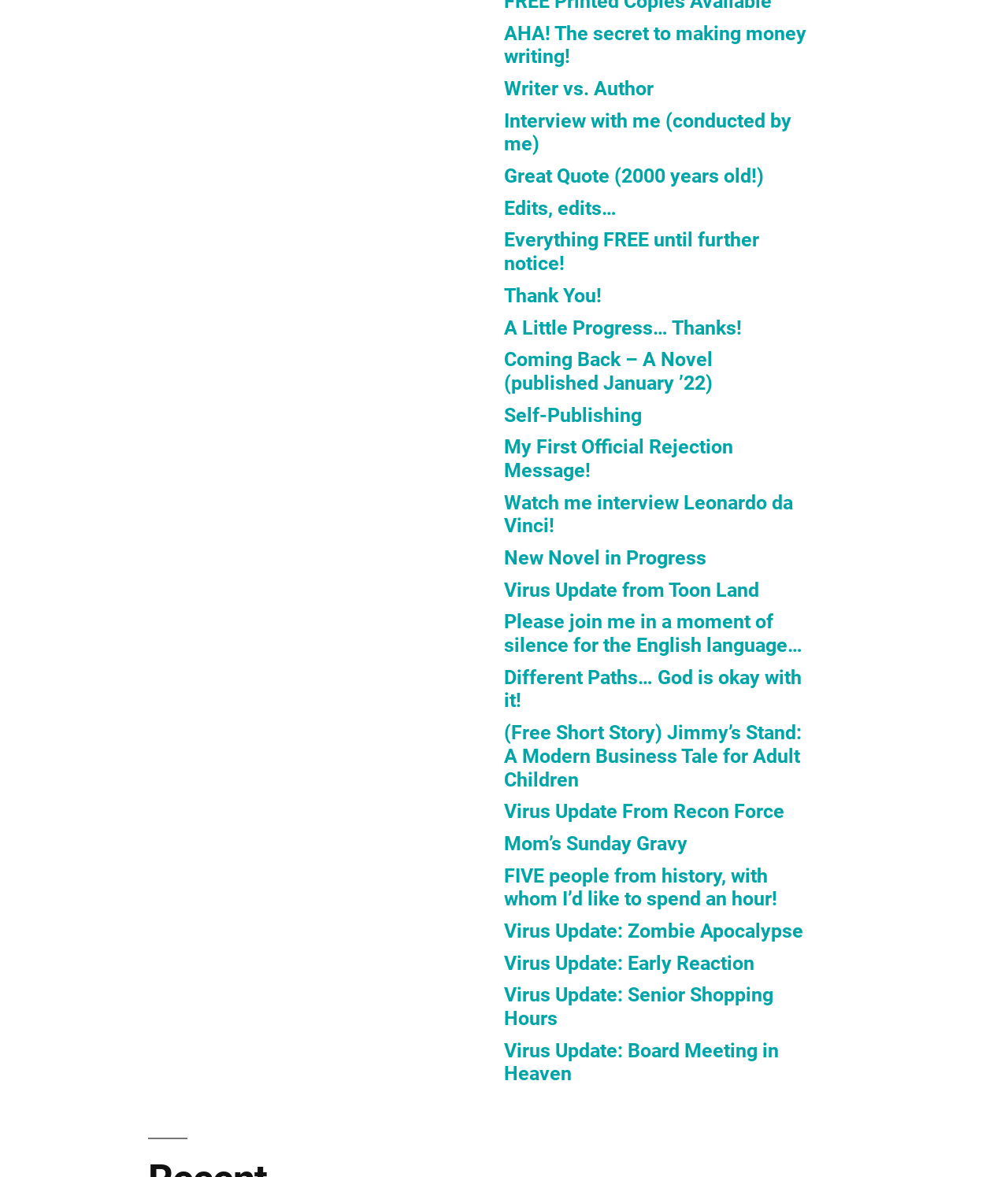Is there a link about a novel?
Provide a concise answer using a single word or phrase based on the image.

Yes